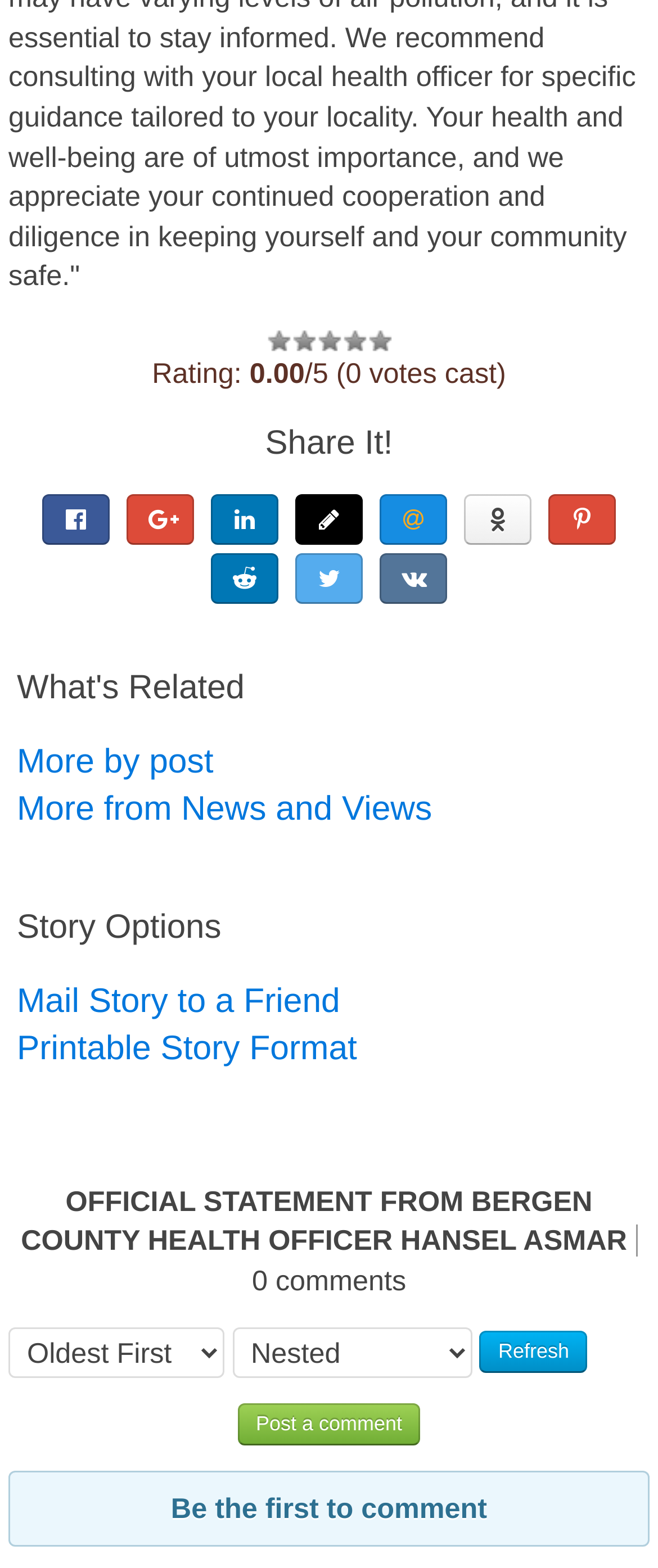What is the rating of the story?
Refer to the image and give a detailed answer to the question.

The rating is indicated by the 'Rating:' text, followed by '/5 (0 votes cast)', which implies that no votes have been cast, so the story is not rated.